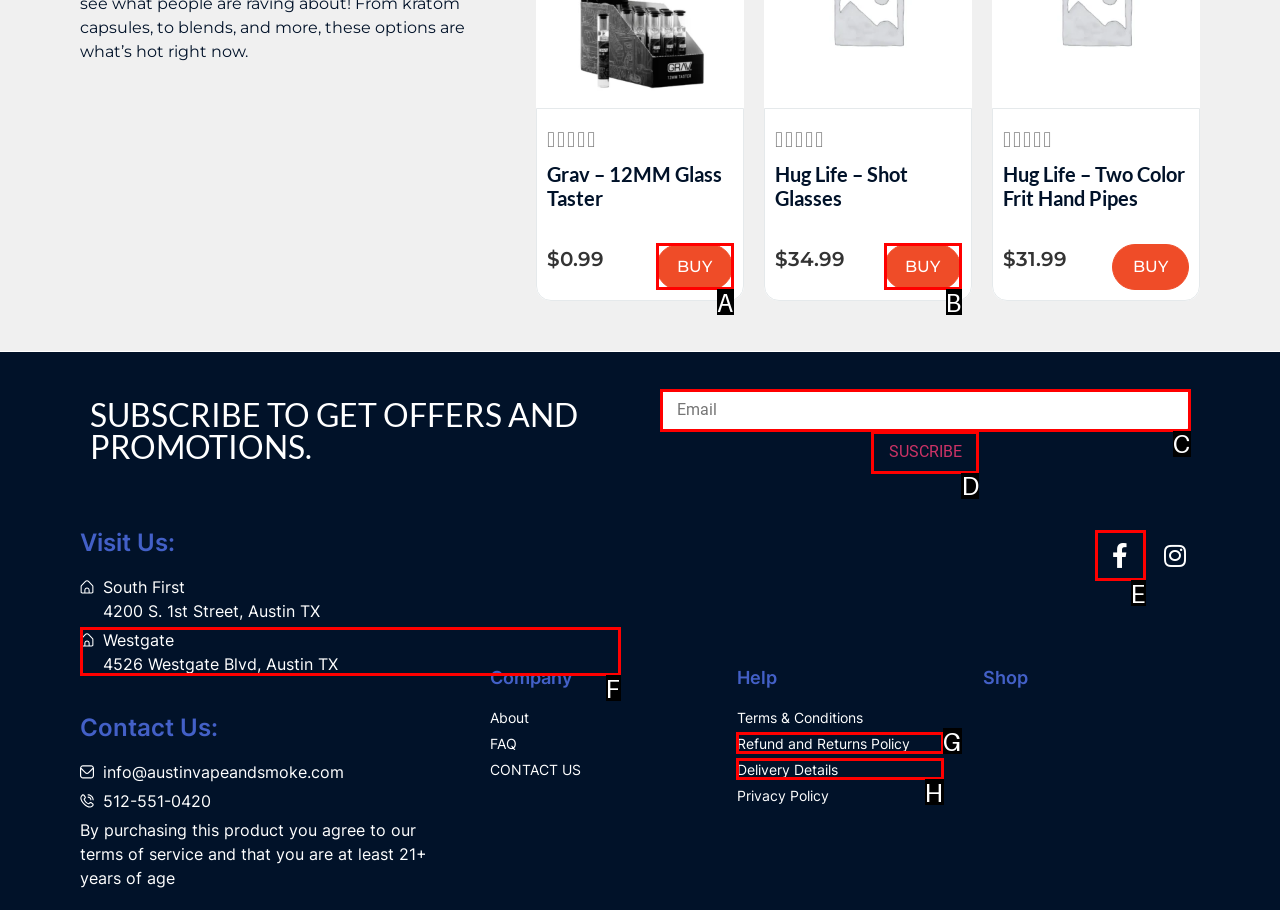Identify the letter of the UI element needed to carry out the task: Enter email address in the subscription box
Reply with the letter of the chosen option.

C